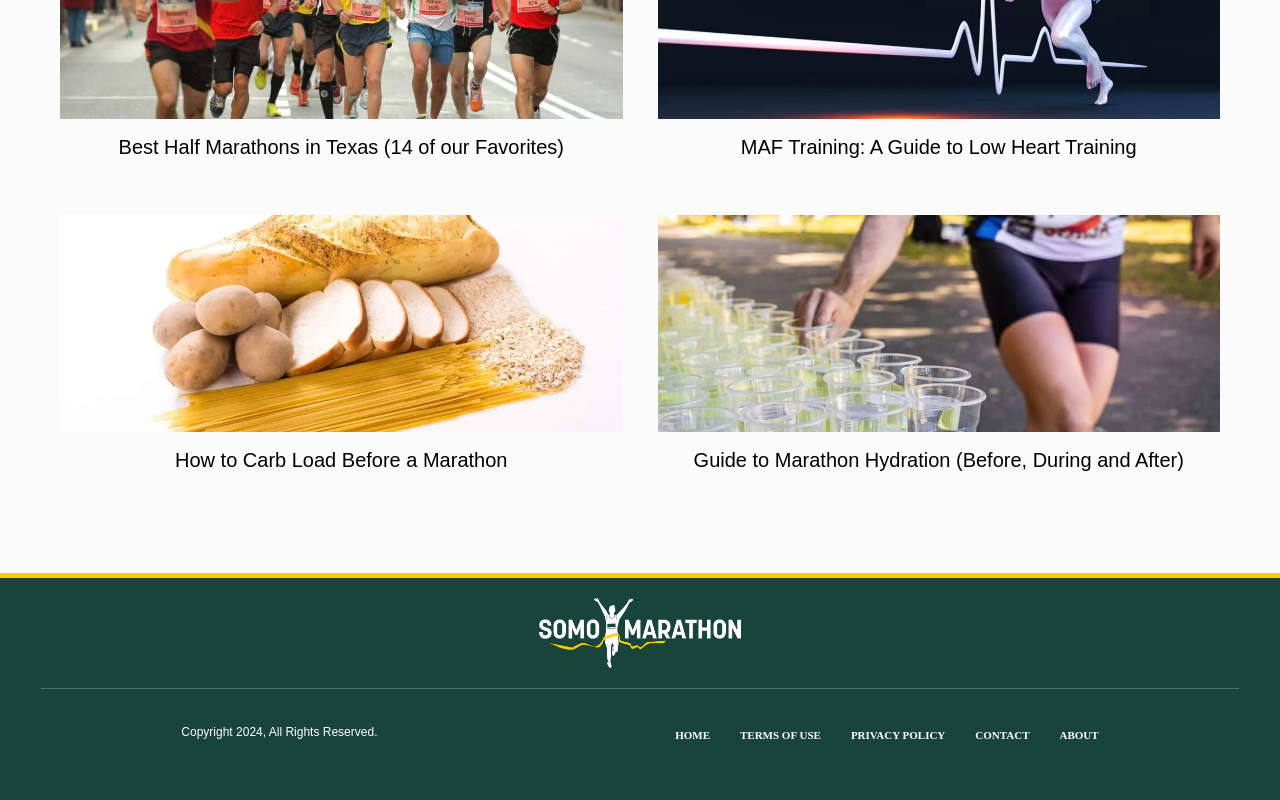Find the bounding box coordinates of the element to click in order to complete this instruction: "Read the article about MAF training". The bounding box coordinates must be four float numbers between 0 and 1, denoted as [left, top, right, bottom].

[0.579, 0.17, 0.888, 0.198]